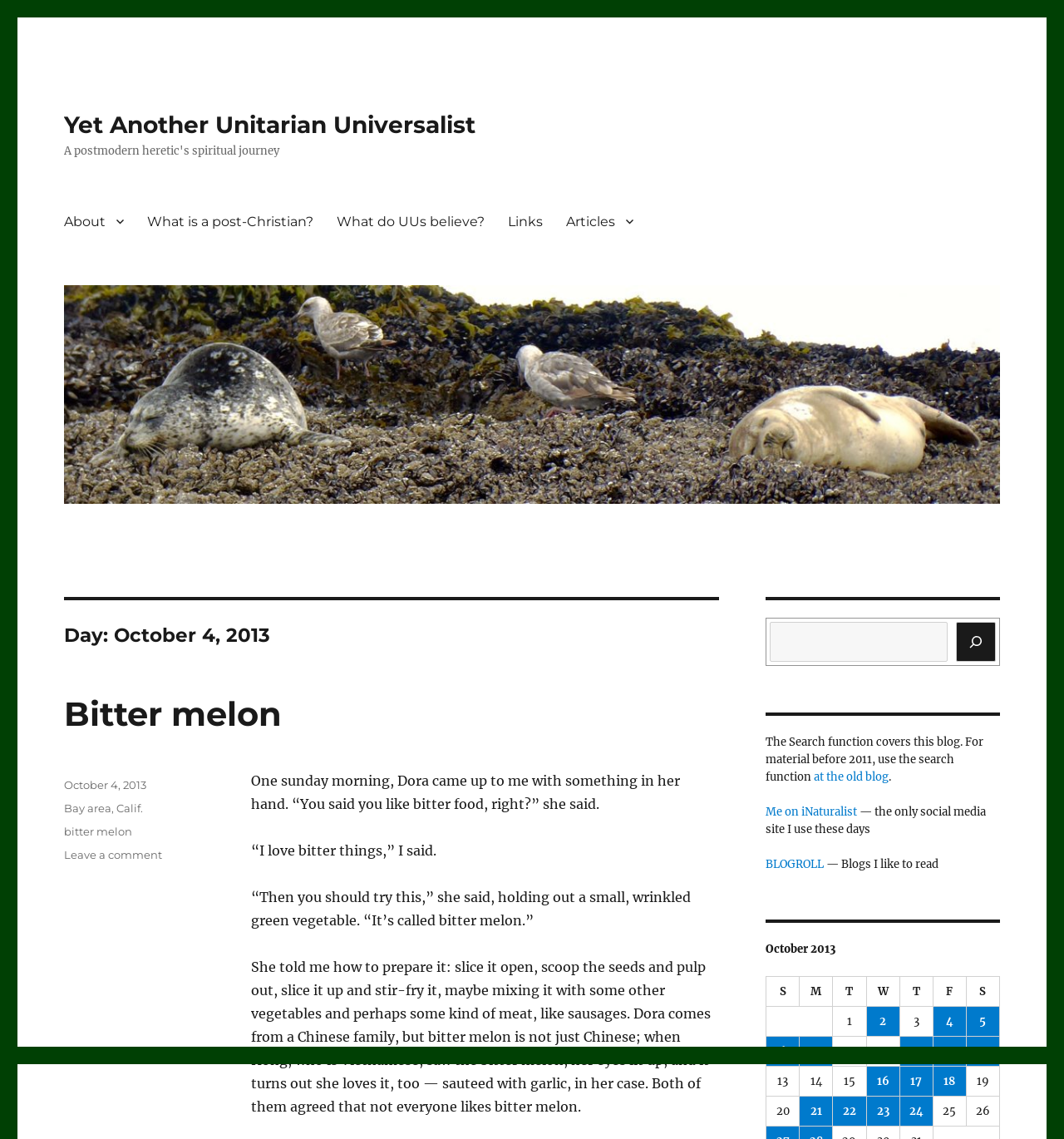Based on the image, provide a detailed and complete answer to the question: 
How do you prepare bitter melon?

According to the blog post, Dora told the author how to prepare bitter melon: 'slice it open, scoop the seeds and pulp out, slice it up and stir-fry it, maybe mixing it with some other vegetables and perhaps some kind of meat, like sausages'.